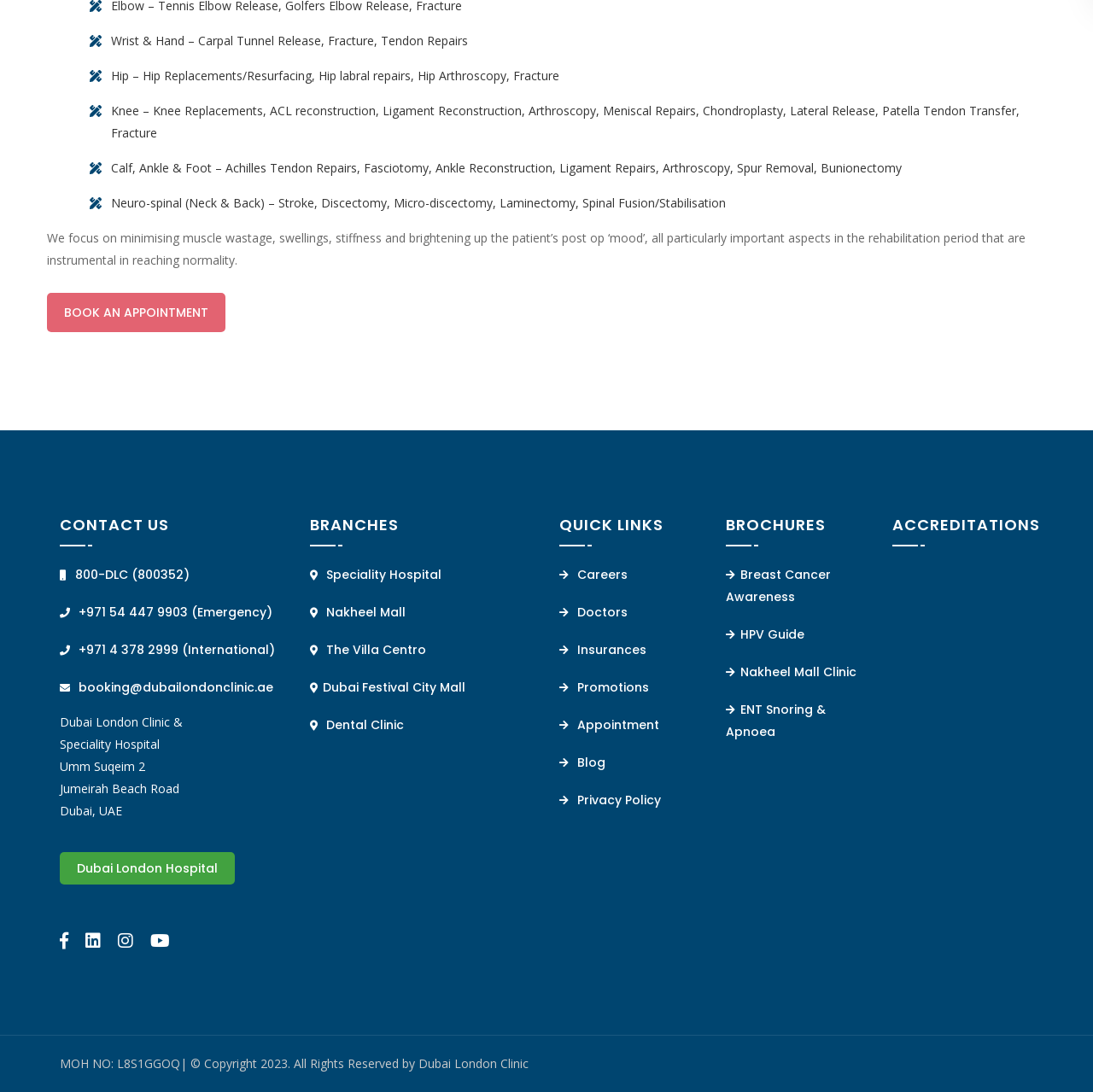What is the purpose of the 'BOOK AN APPOINTMENT' link?
Deliver a detailed and extensive answer to the question.

The 'BOOK AN APPOINTMENT' link is located under the element with bounding box coordinates [0.043, 0.268, 0.206, 0.304]. This link is likely used to book an appointment with the hospital, as suggested by its text content.